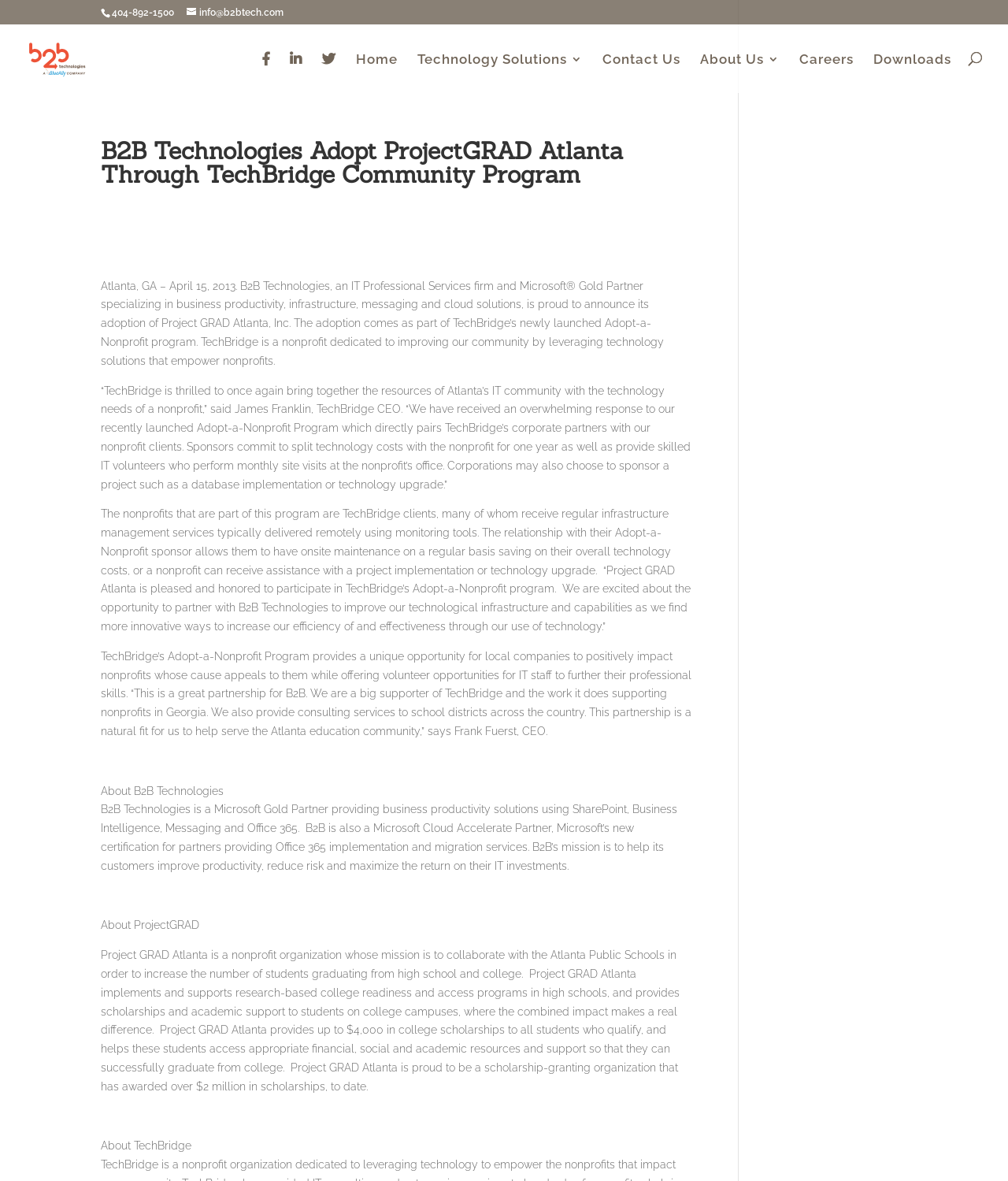Answer briefly with one word or phrase:
What is the name of the nonprofit organization adopted by B2B Technologies?

Project GRAD Atlanta